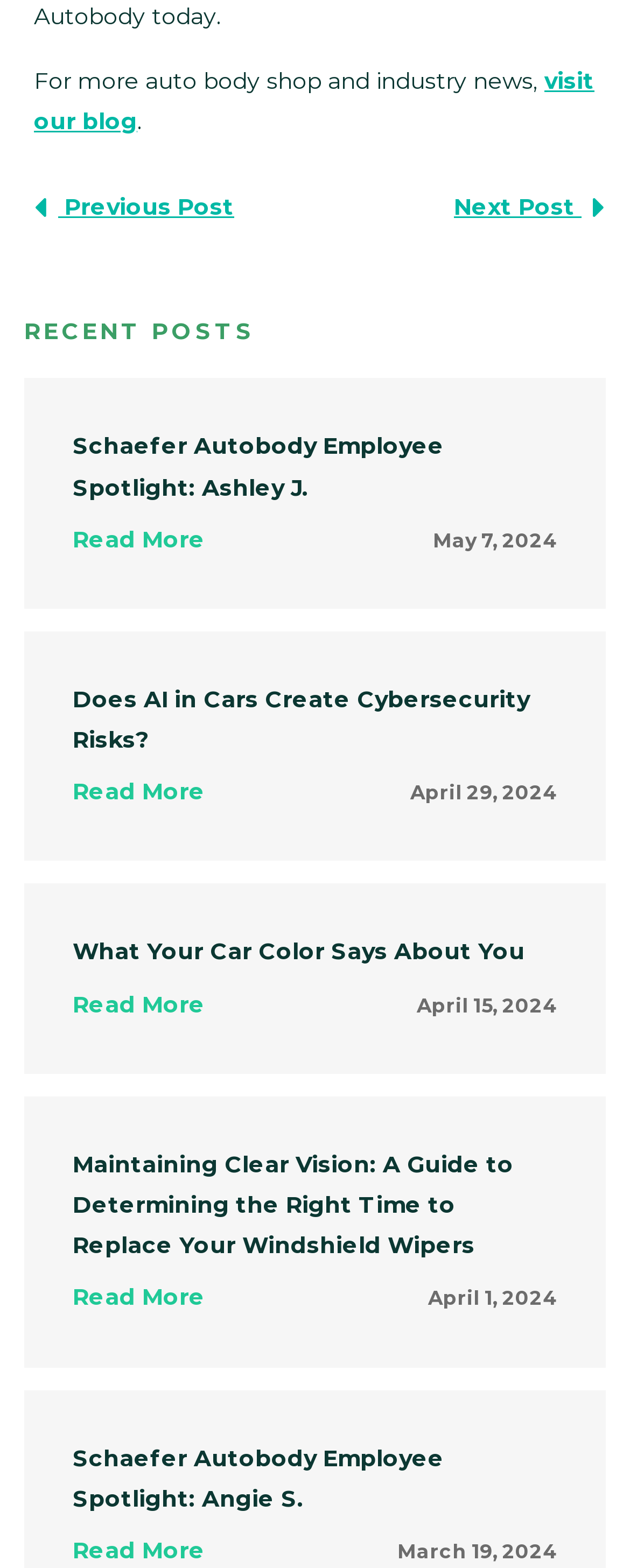How many 'Employee Spotlight' posts are there?
Respond to the question with a well-detailed and thorough answer.

I searched for links with titles containing 'Employee Spotlight' and found two: 'Schaefer Autobody Employee Spotlight: Ashley J.' and 'Schaefer Autobody Employee Spotlight: Angie S.'.